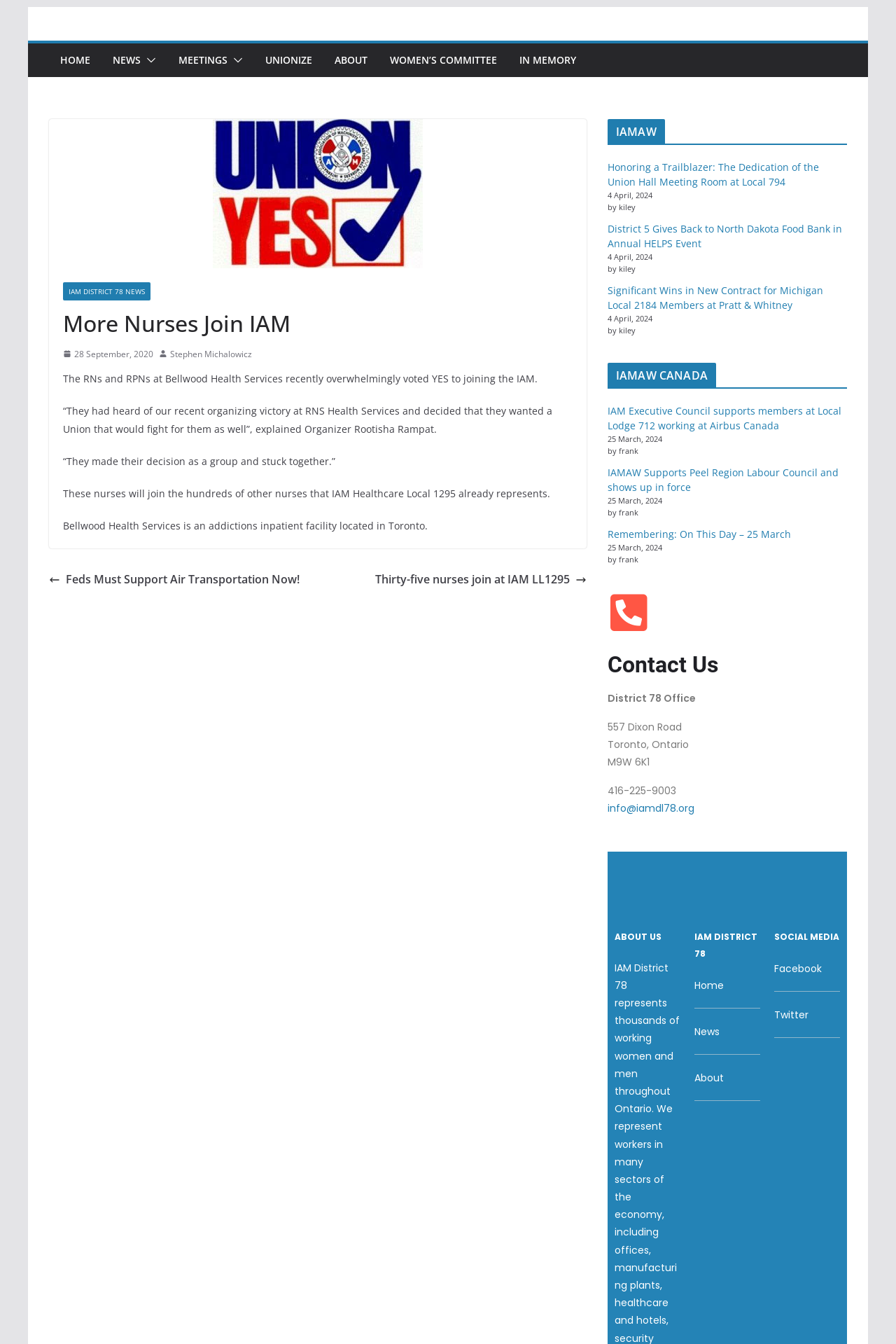Find and indicate the bounding box coordinates of the region you should select to follow the given instruction: "Visit IAM DISTRICT 78 NEWS".

[0.07, 0.21, 0.168, 0.224]